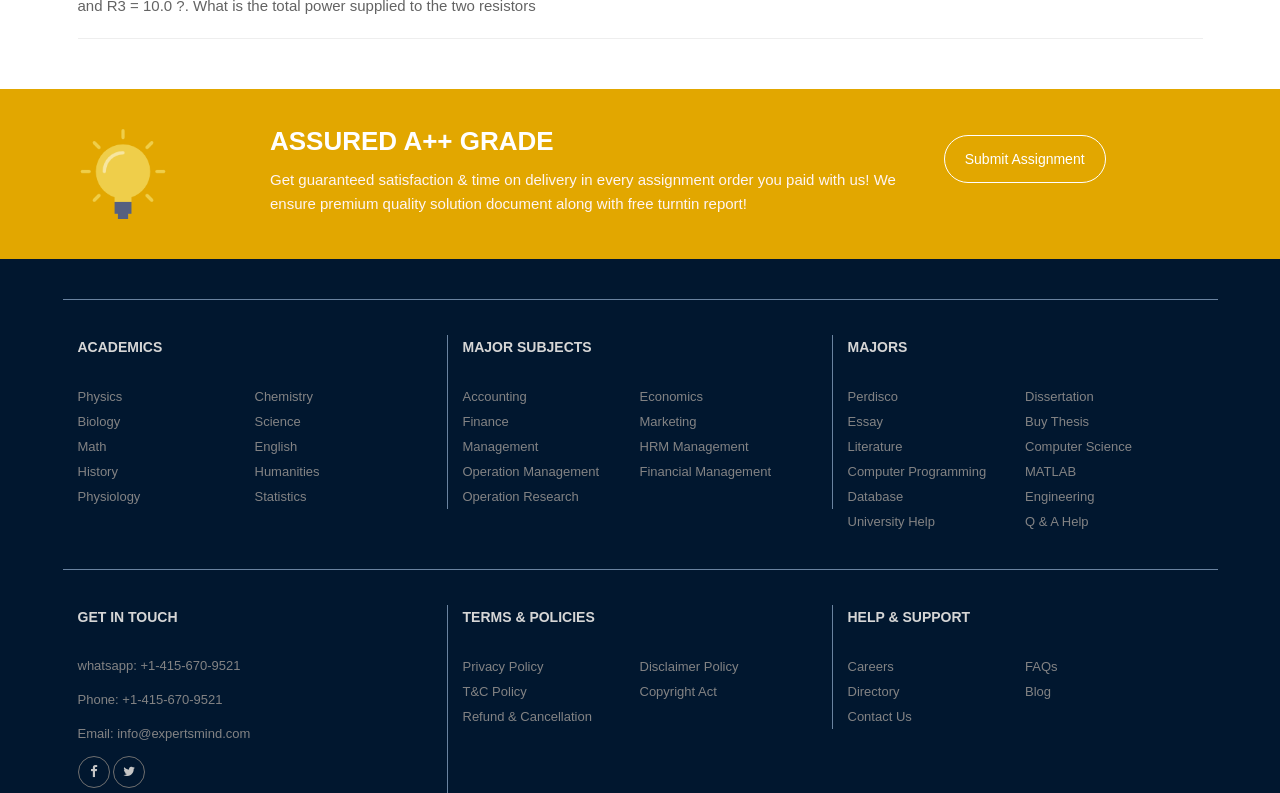Please respond to the question using a single word or phrase:
What is the main service offered by this website?

Assignment help